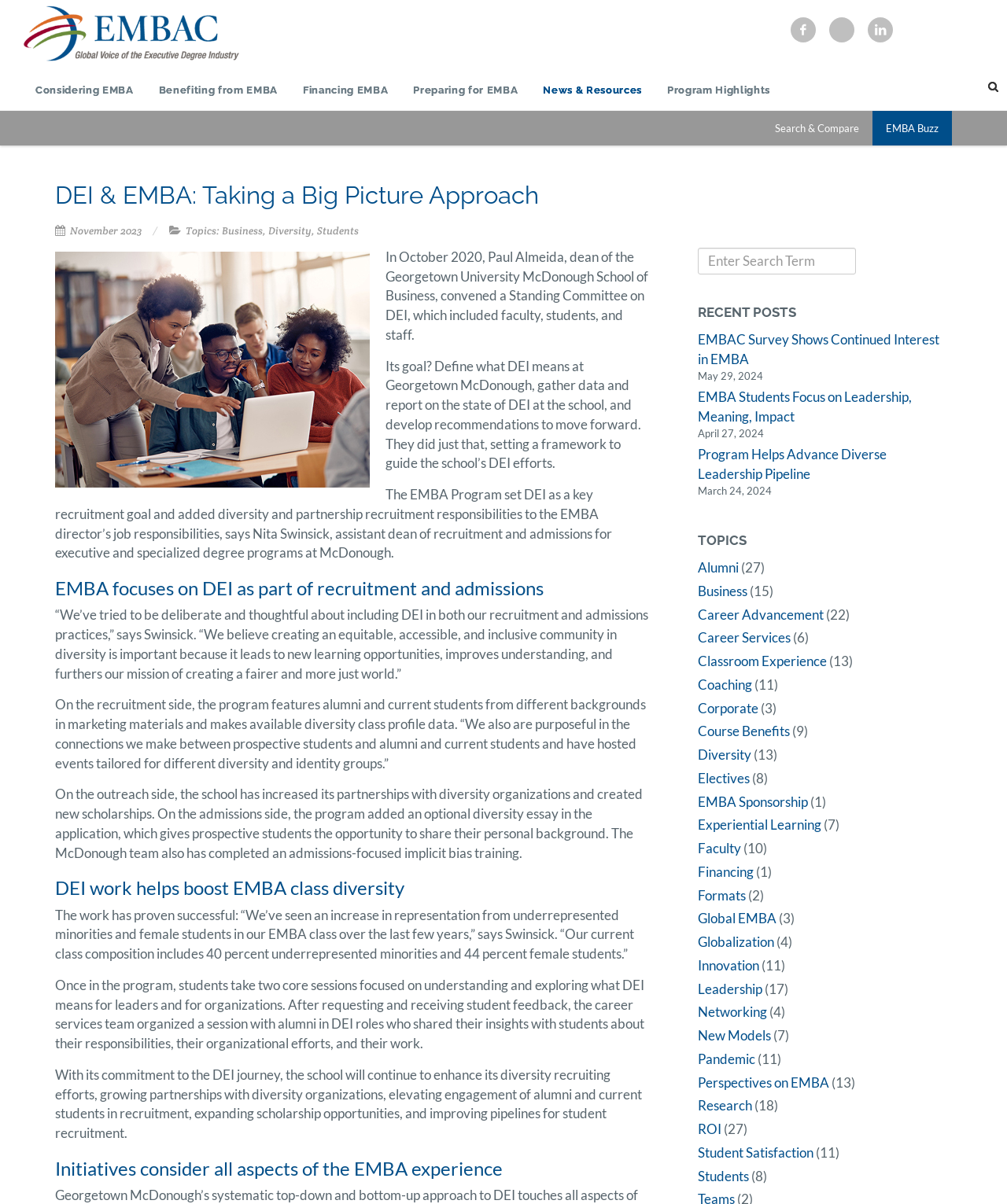What is the purpose of the optional diversity essay in the application?
Please provide a detailed and thorough answer to the question.

The purpose of the optional diversity essay in the application is to give prospective students the opportunity to share their personal background, which is mentioned in the section 'On the admissions side'.